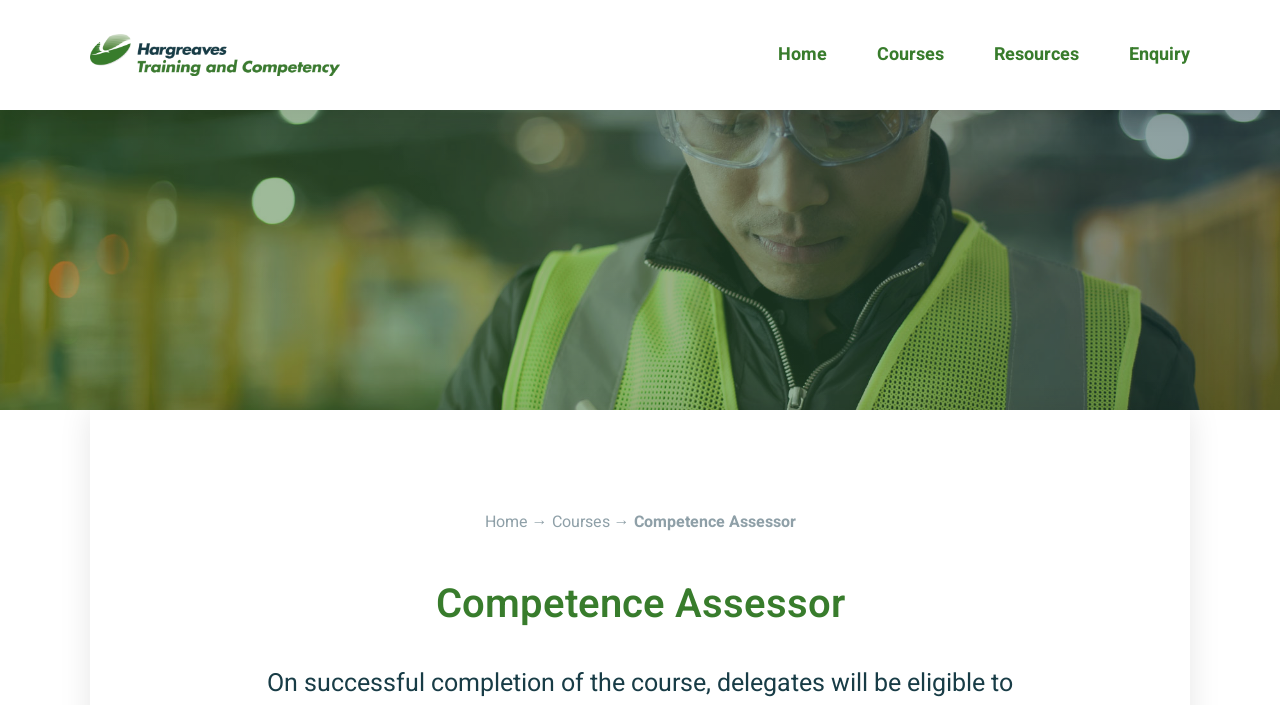With reference to the screenshot, provide a detailed response to the question below:
How many links are there in the top navigation bar?

I counted the number of links in the top navigation bar by looking at the elements with similar y1 coordinates, and found that there are four links: 'Home', 'Courses', 'Resources', and 'Enquiry'.